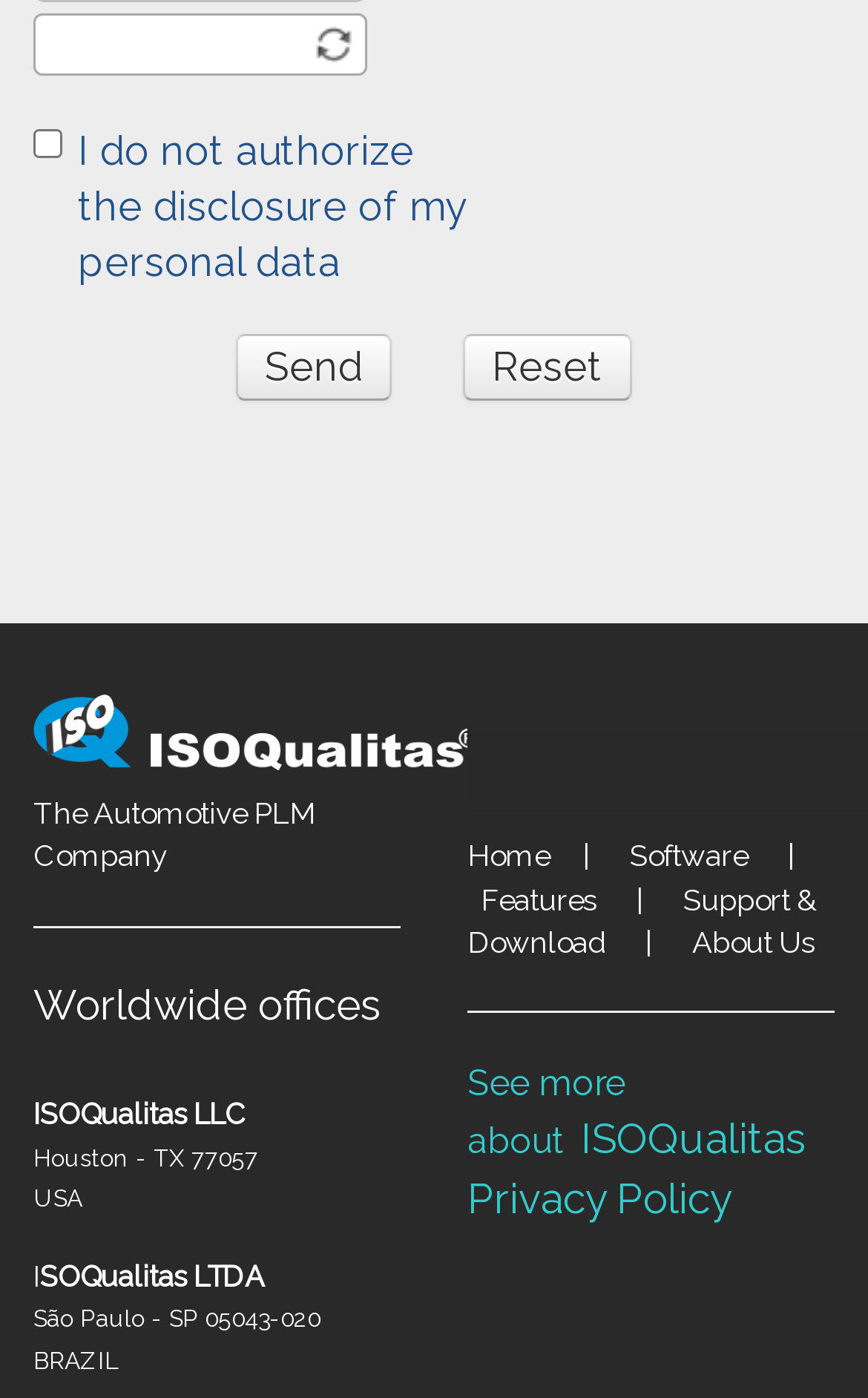Predict the bounding box of the UI element based on this description: "ISOQualitas Privacy Policy".

[0.538, 0.806, 0.928, 0.872]